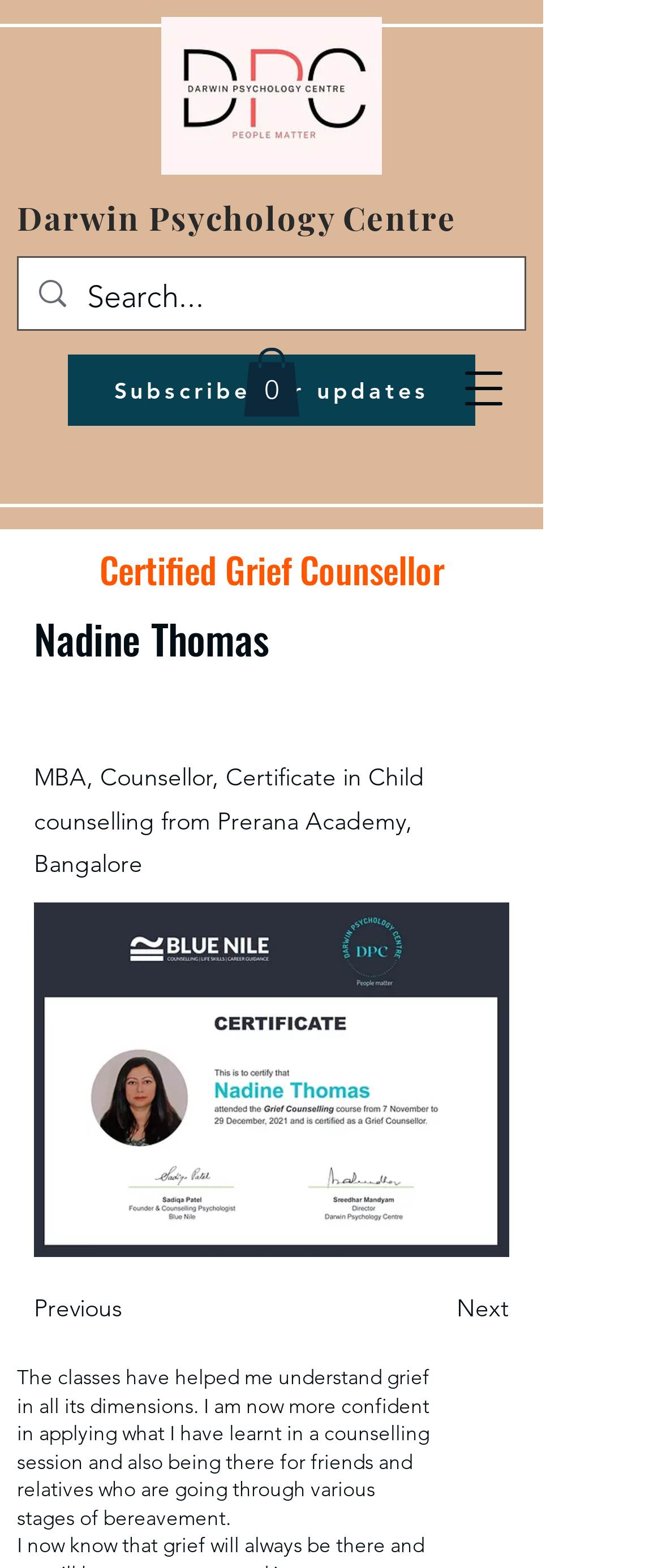Find the bounding box coordinates for the UI element that matches this description: "Next".

[0.549, 0.812, 0.769, 0.858]